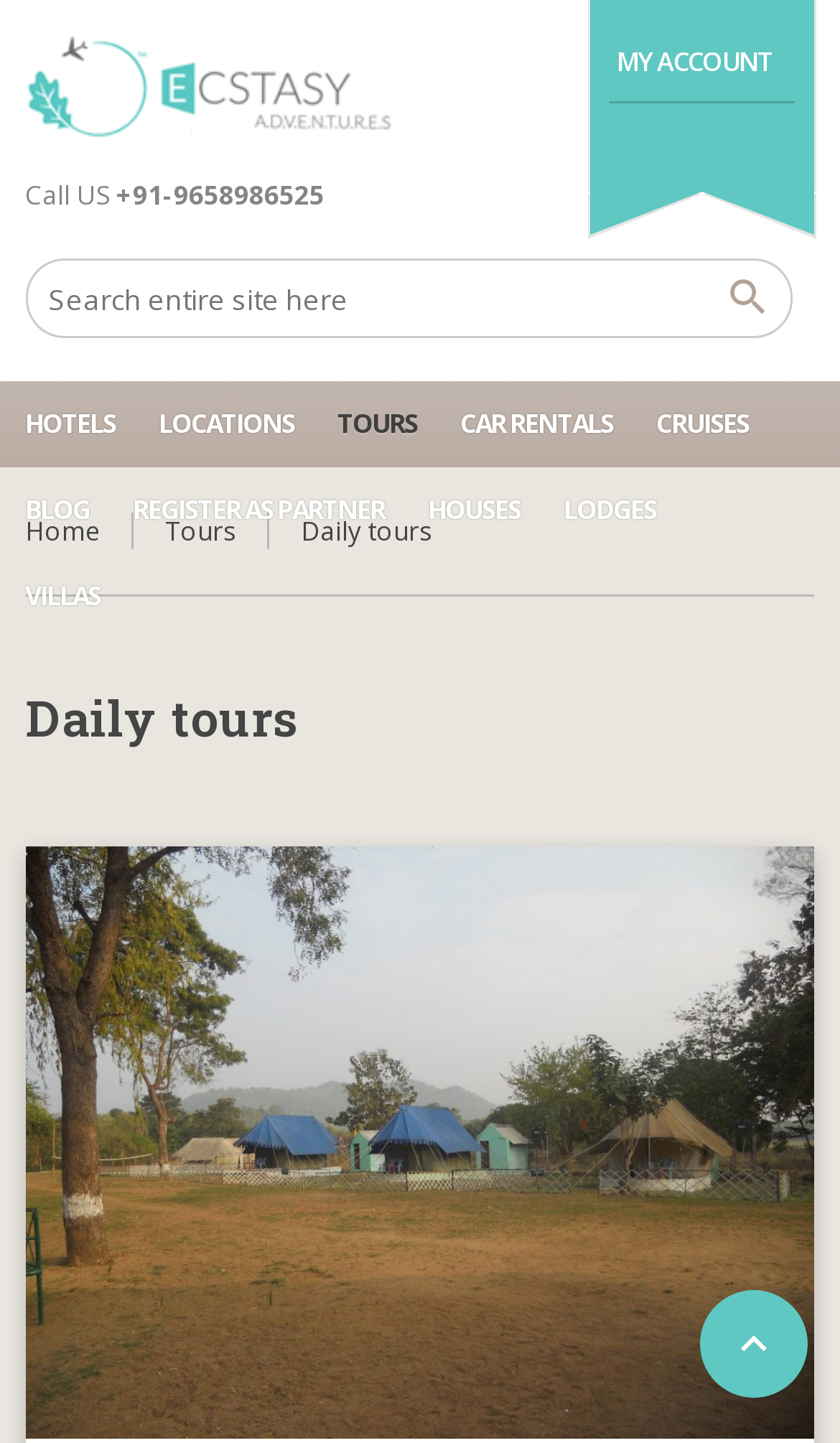From the given element description: "name="s" placeholder="Search entire site here"", find the bounding box for the UI element. Provide the coordinates as four float numbers between 0 and 1, in the order [left, top, right, bottom].

[0.03, 0.179, 0.944, 0.234]